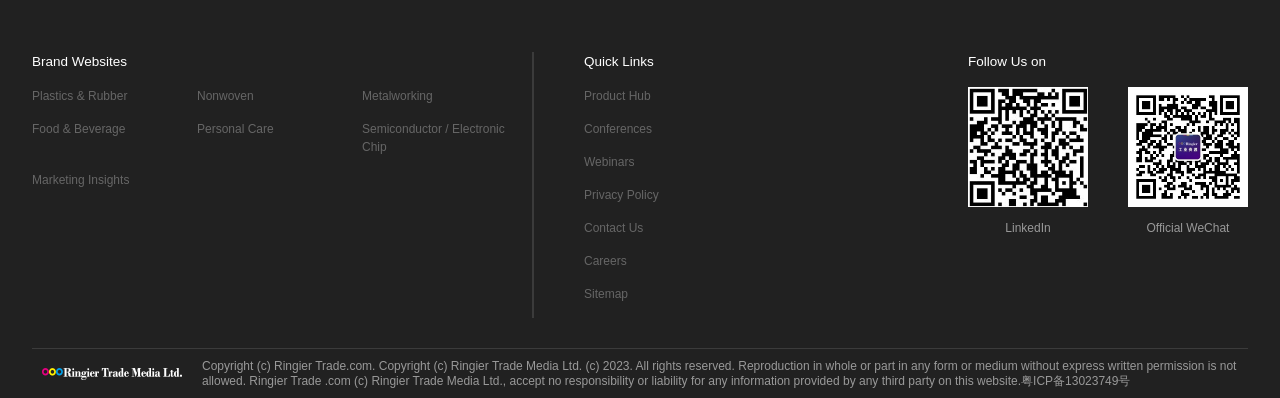Please locate the bounding box coordinates of the element that needs to be clicked to achieve the following instruction: "Contact Us". The coordinates should be four float numbers between 0 and 1, i.e., [left, top, right, bottom].

[0.456, 0.551, 0.691, 0.634]